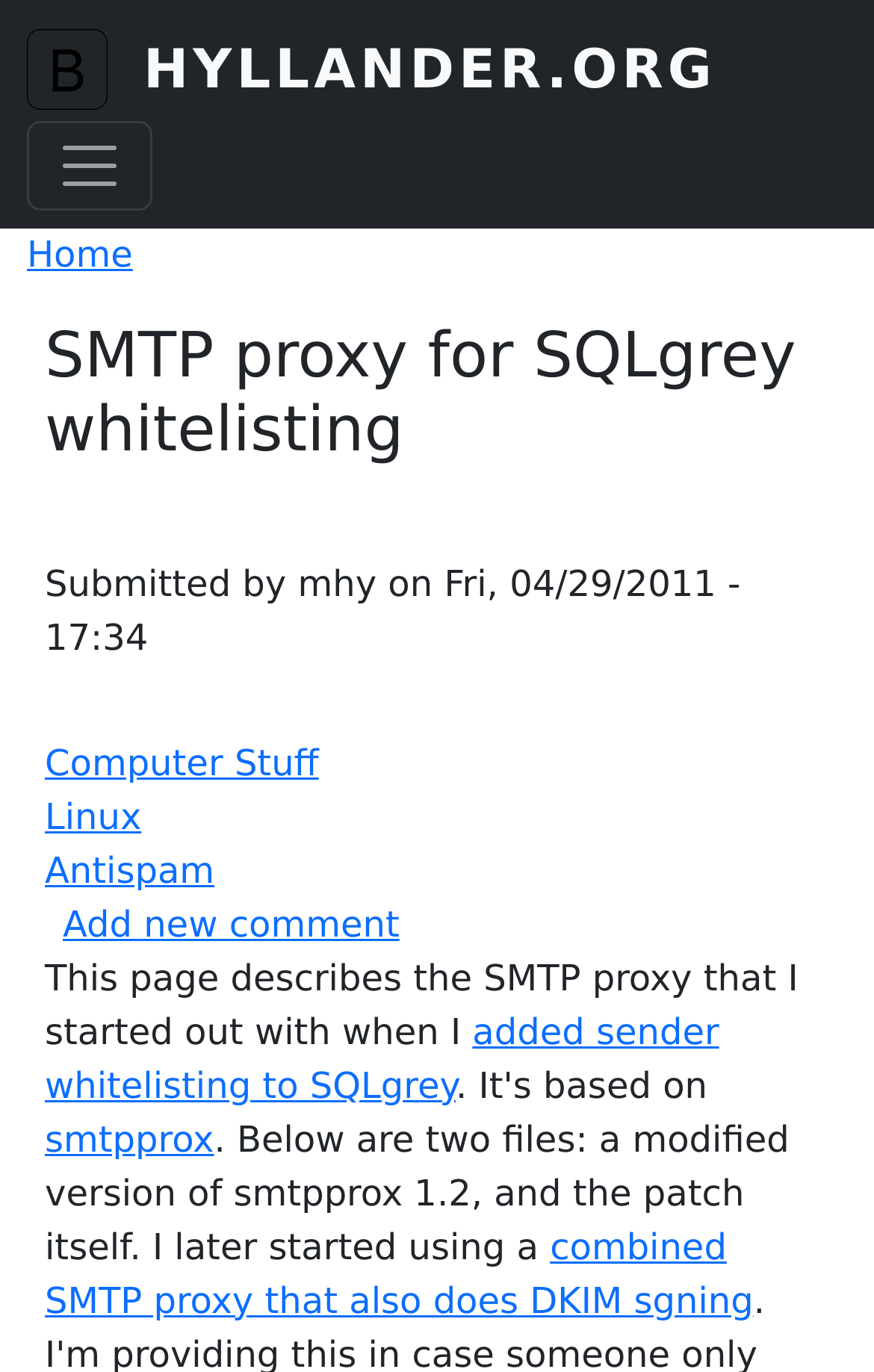Bounding box coordinates must be specified in the format (top-left x, top-left y, bottom-right x, bottom-right y). All values should be floating point numbers between 0 and 1. What are the bounding box coordinates of the UI element described as: Antispam

[0.051, 0.619, 0.245, 0.65]